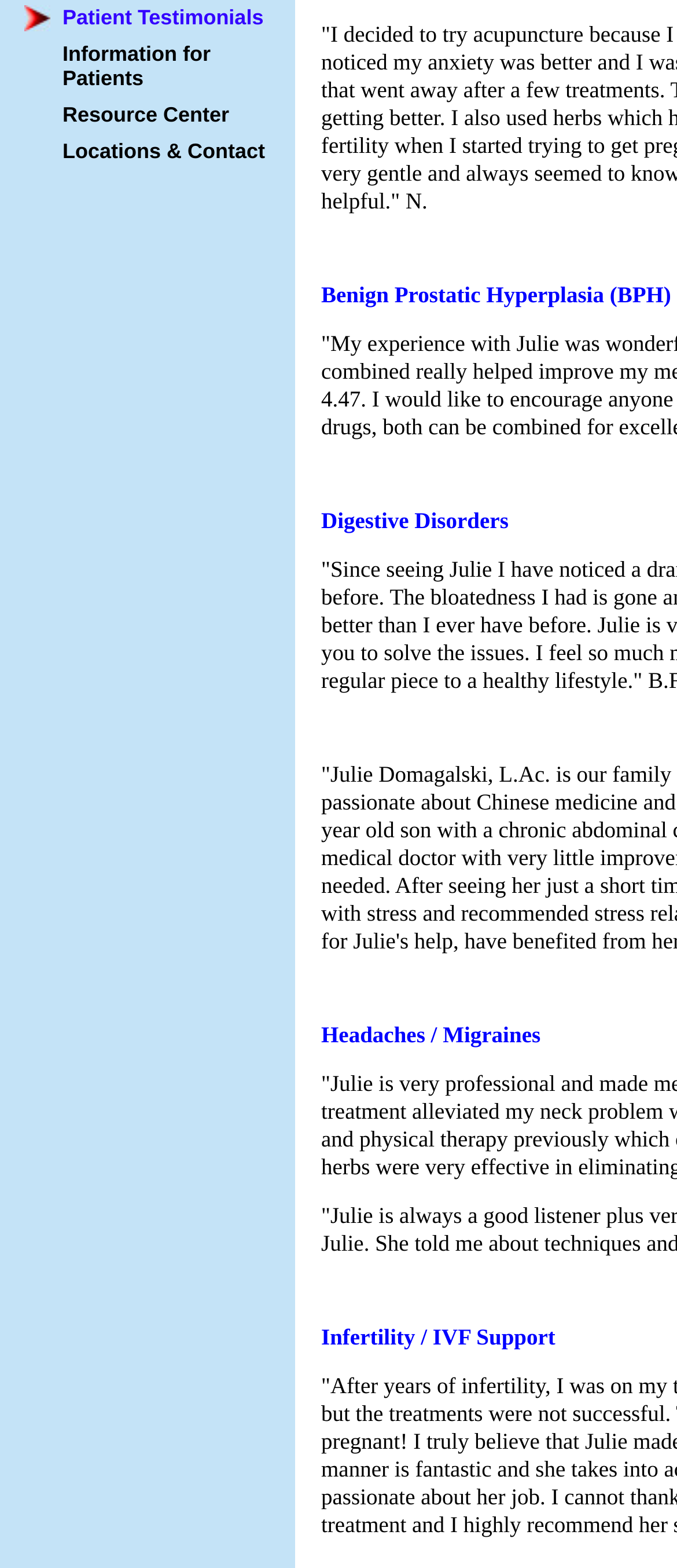Given the element description, predict the bounding box coordinates in the format (top-left x, top-left y, bottom-right x, bottom-right y), using floating point numbers between 0 and 1: Resource Center

[0.036, 0.062, 0.4, 0.085]